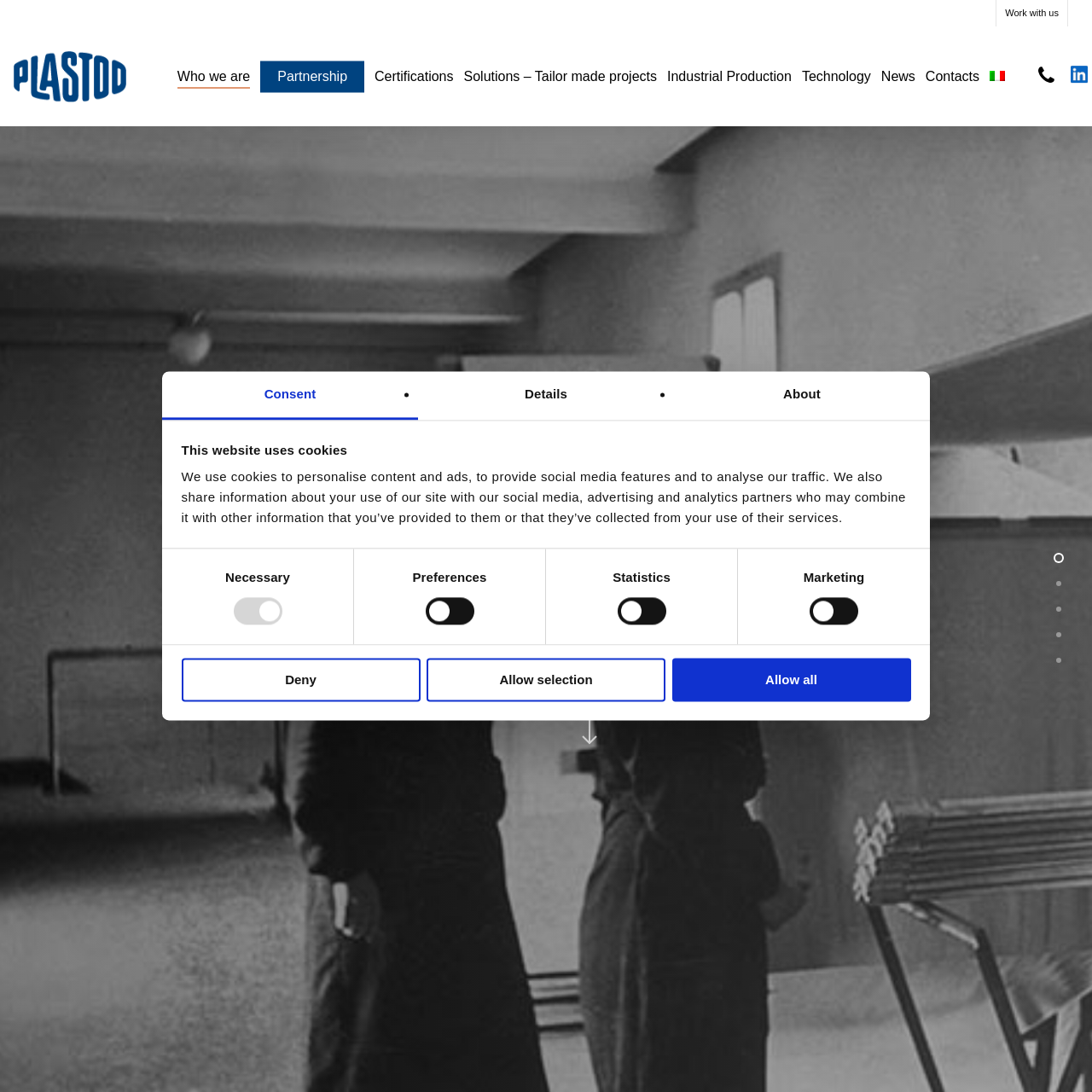Analyze the image and give a detailed response to the question:
What are the options for cookie consent?

The webpage provides options for cookie consent, which are Necessary, Preferences, Statistics, and Marketing, as shown in the checkbox list under the 'Consent Selection' group.